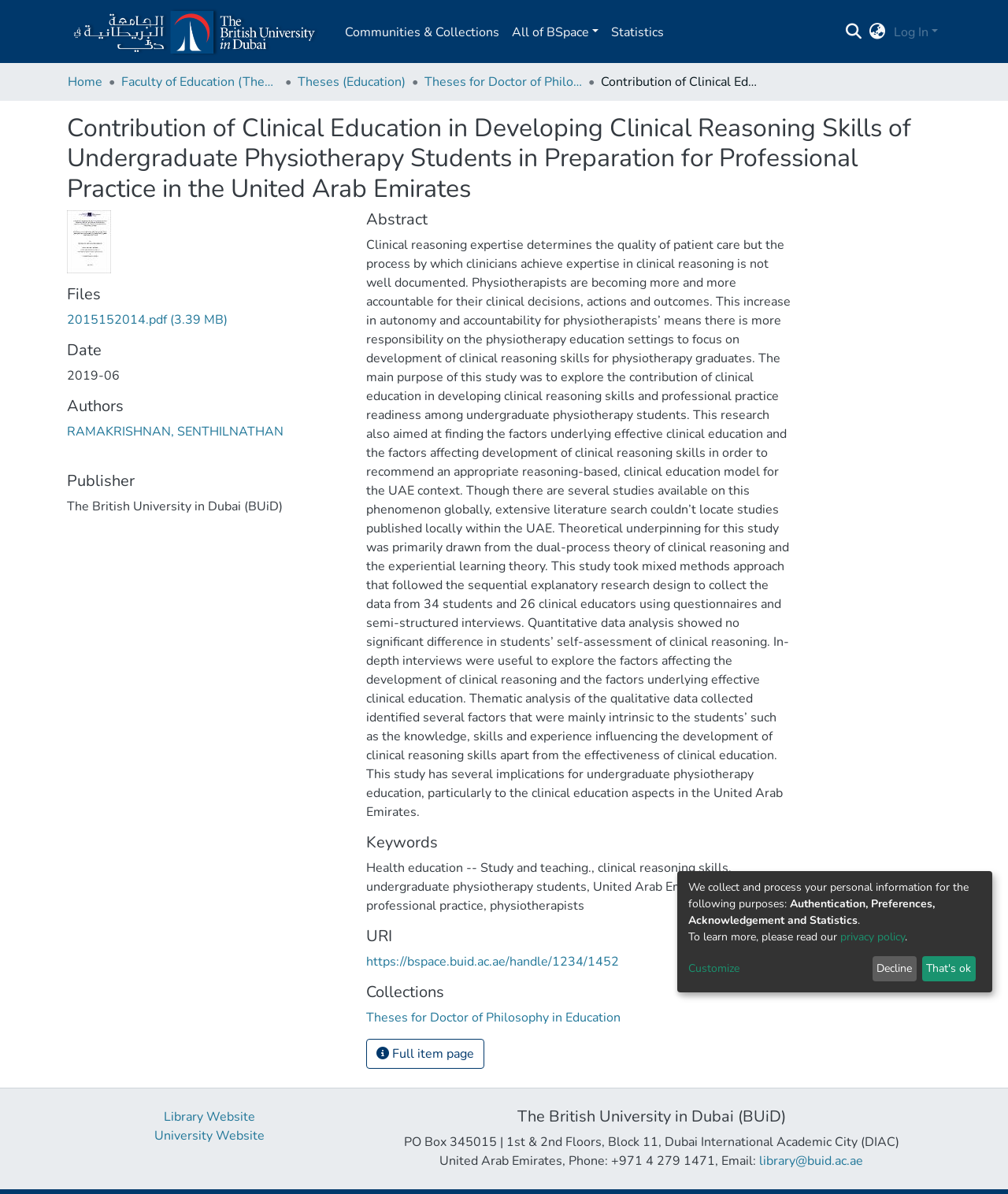Provide a single word or phrase to answer the given question: 
Who is the author of the thesis?

RAMAKRISHNAN, SENTHILNATHAN